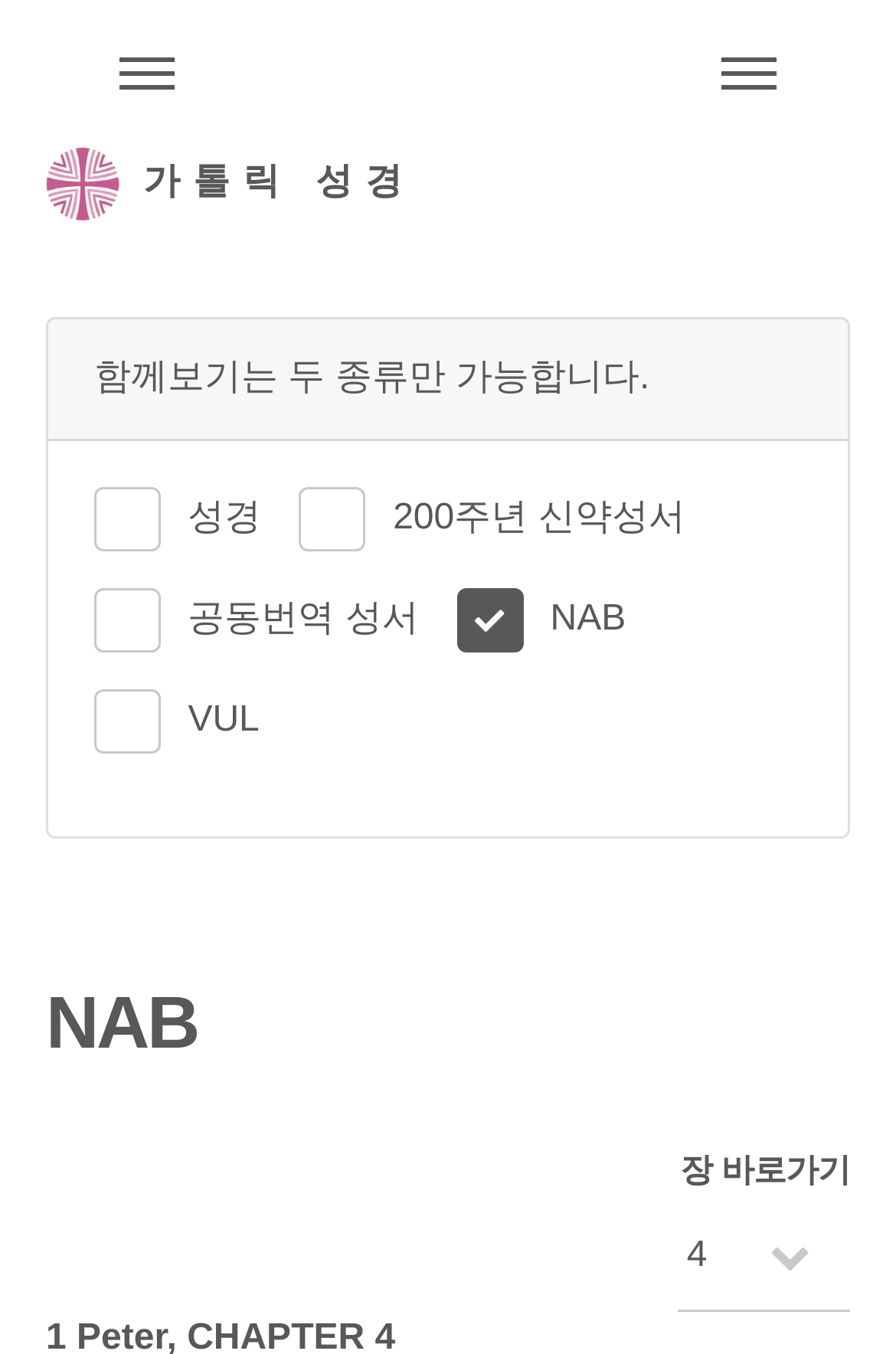Please reply with a single word or brief phrase to the question: 
What is the purpose of the combobox?

Select a chapter